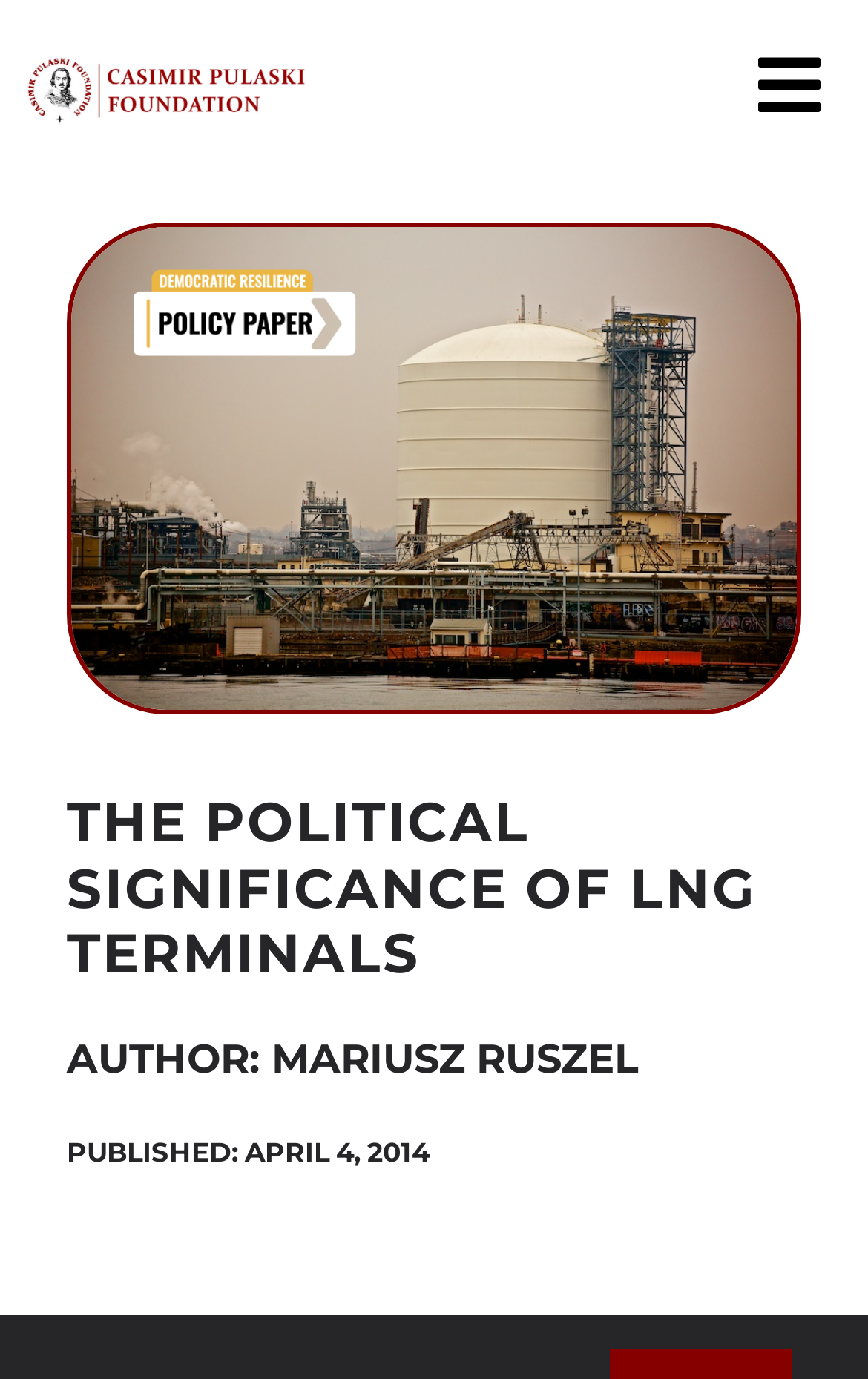Locate the bounding box coordinates of the clickable area needed to fulfill the instruction: "Open the submenu of PUBLICATIONS".

[0.81, 0.311, 1.0, 0.394]